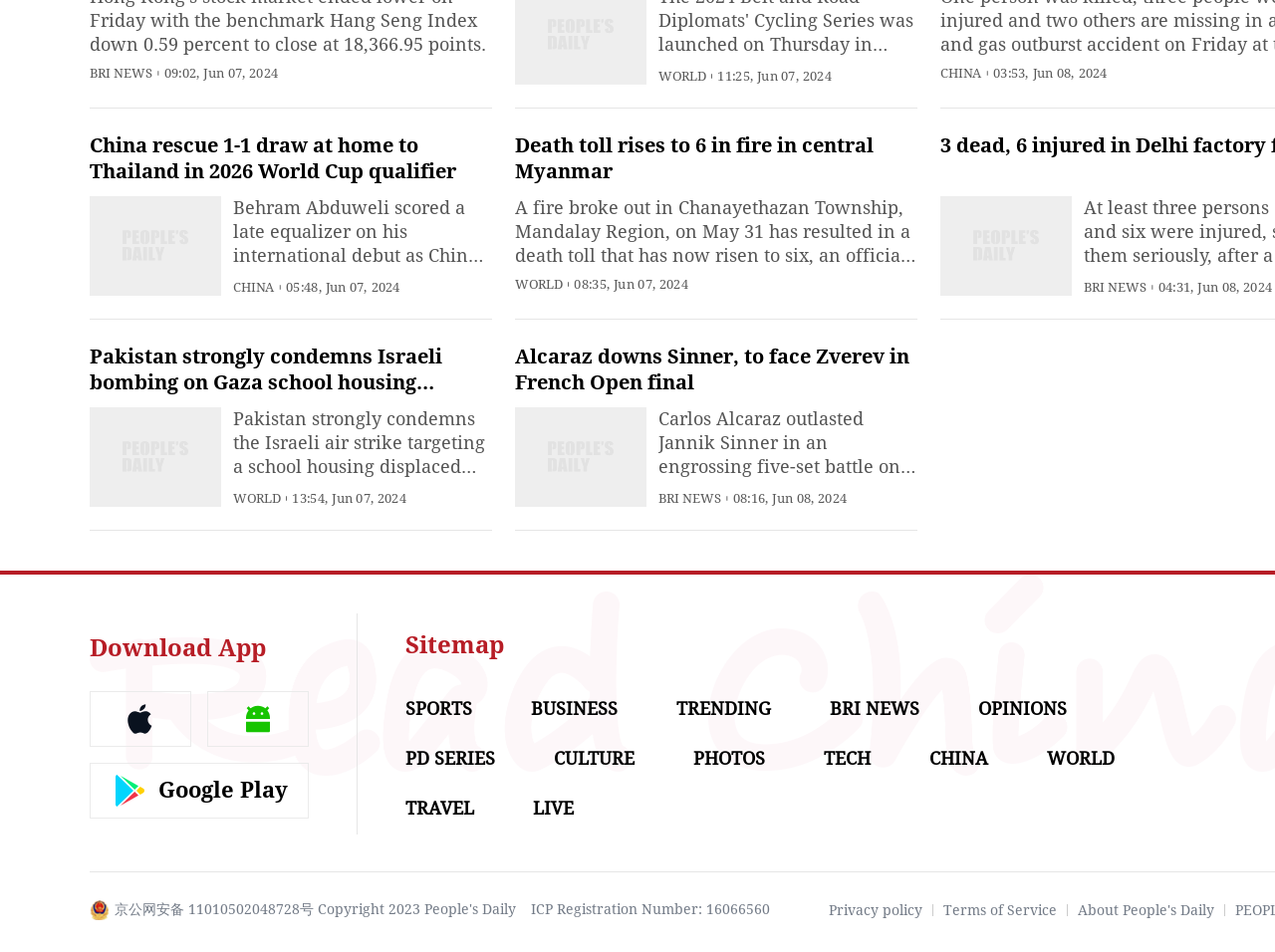Provide a single word or phrase to answer the given question: 
Are there any images on this webpage?

Yes